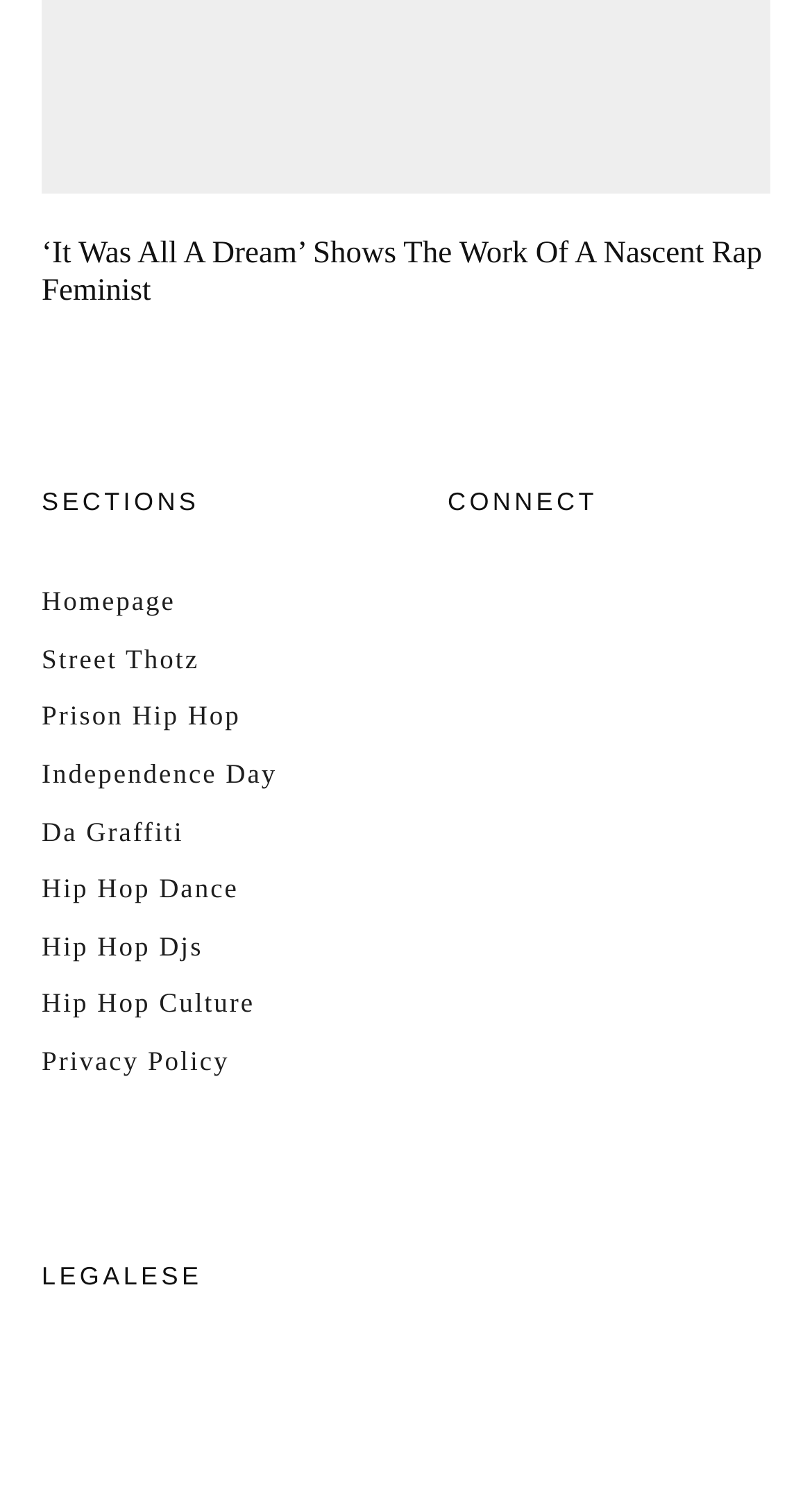Using the information from the screenshot, answer the following question thoroughly:
What is the main topic of the webpage?

The main topic of the webpage is 'Rap Feminist' as indicated by the heading 'It Was All A Dream’ Shows The Work Of A Nascent Rap Feminist' at the top of the page.